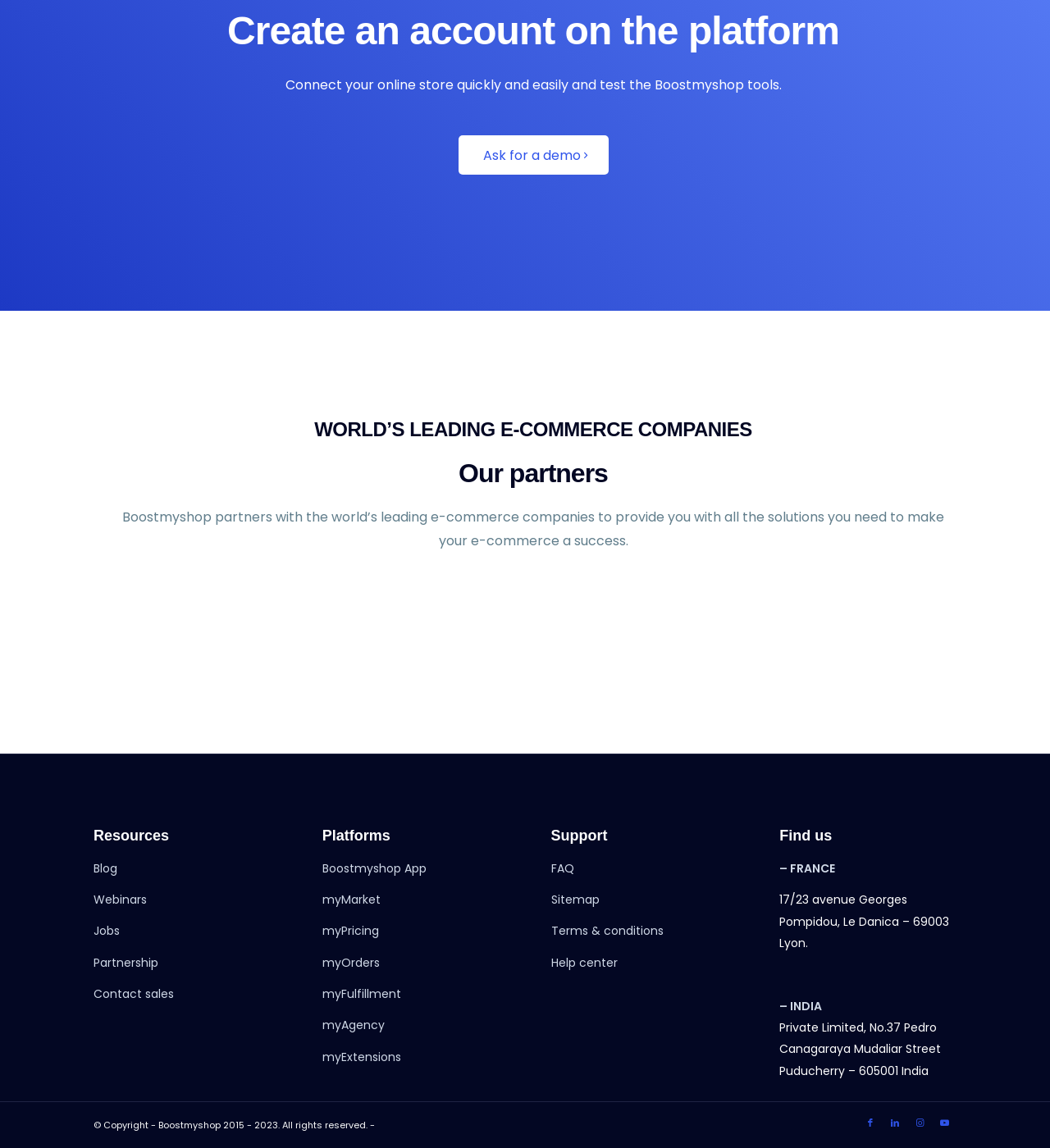Please identify the bounding box coordinates of the area that needs to be clicked to fulfill the following instruction: "Contact sales."

[0.089, 0.859, 0.166, 0.873]